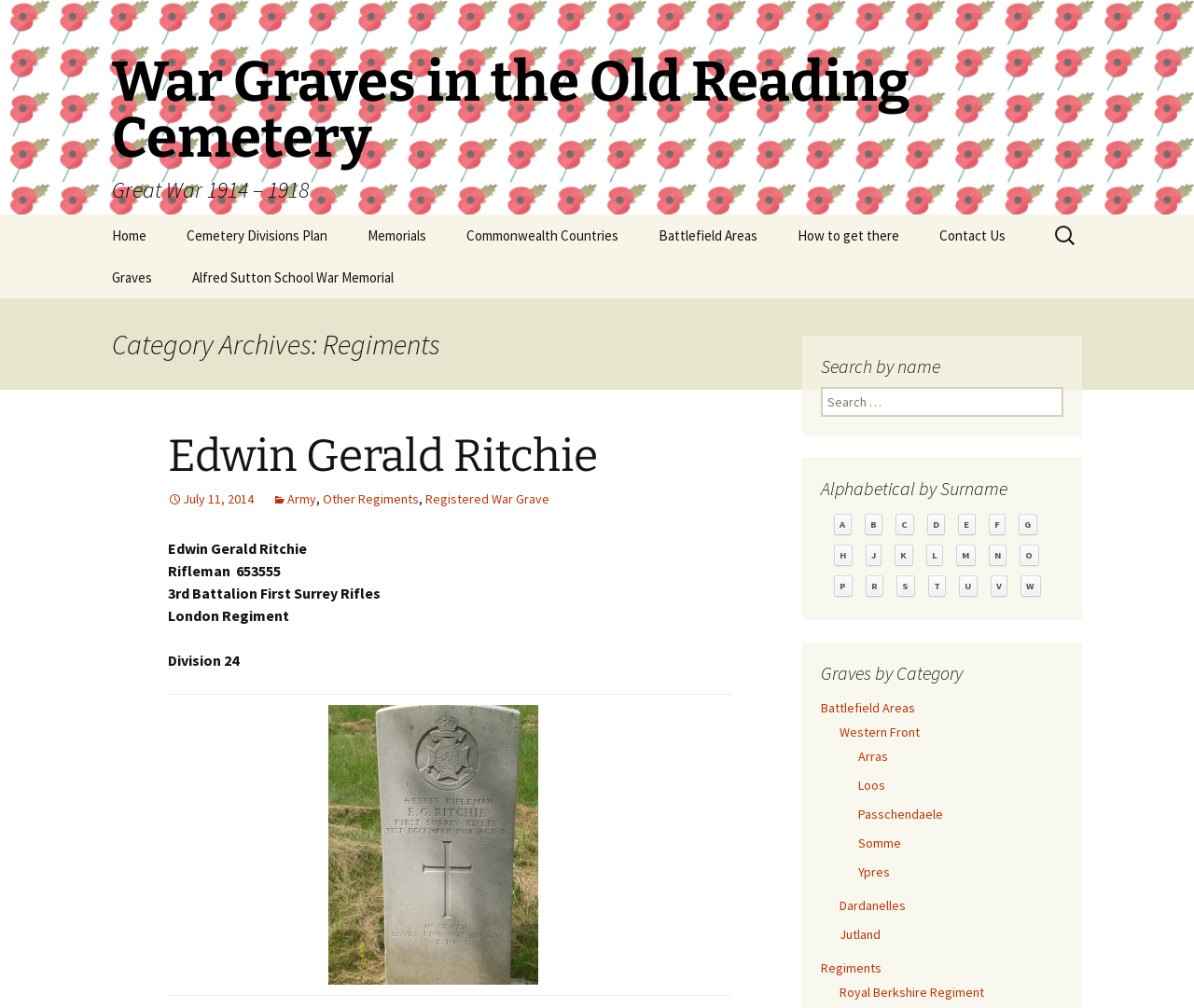Identify the bounding box for the UI element that is described as follows: "Alfred Sutton School War Memorial".

[0.145, 0.254, 0.345, 0.296]